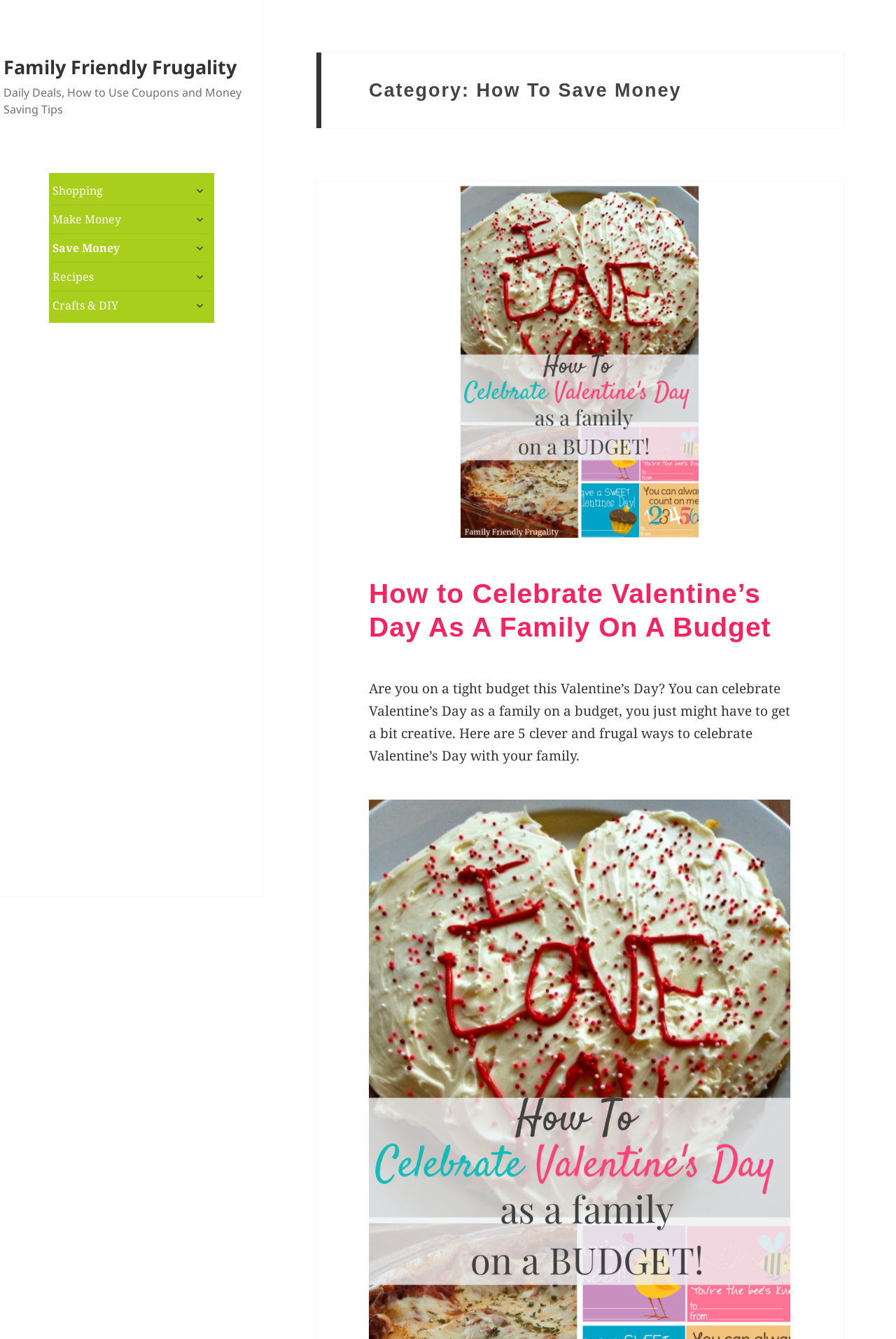Please locate the bounding box coordinates of the element that needs to be clicked to achieve the following instruction: "Click on Family Friendly Frugality". The coordinates should be four float numbers between 0 and 1, i.e., [left, top, right, bottom].

[0.004, 0.04, 0.264, 0.06]